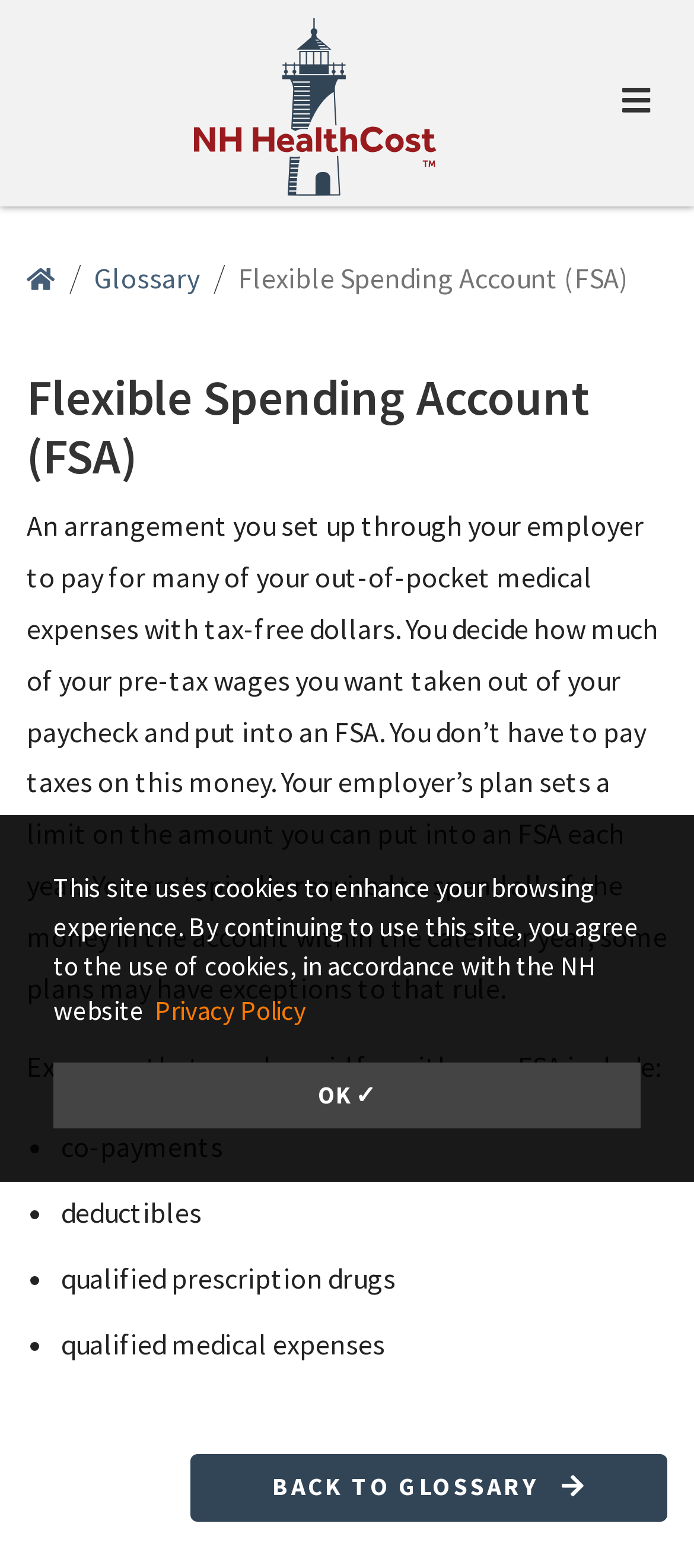Determine the bounding box for the HTML element described here: "title="NH Health Cost"". The coordinates should be given as [left, top, right, bottom] with each number being a float between 0 and 1.

[0.279, 0.055, 0.631, 0.077]